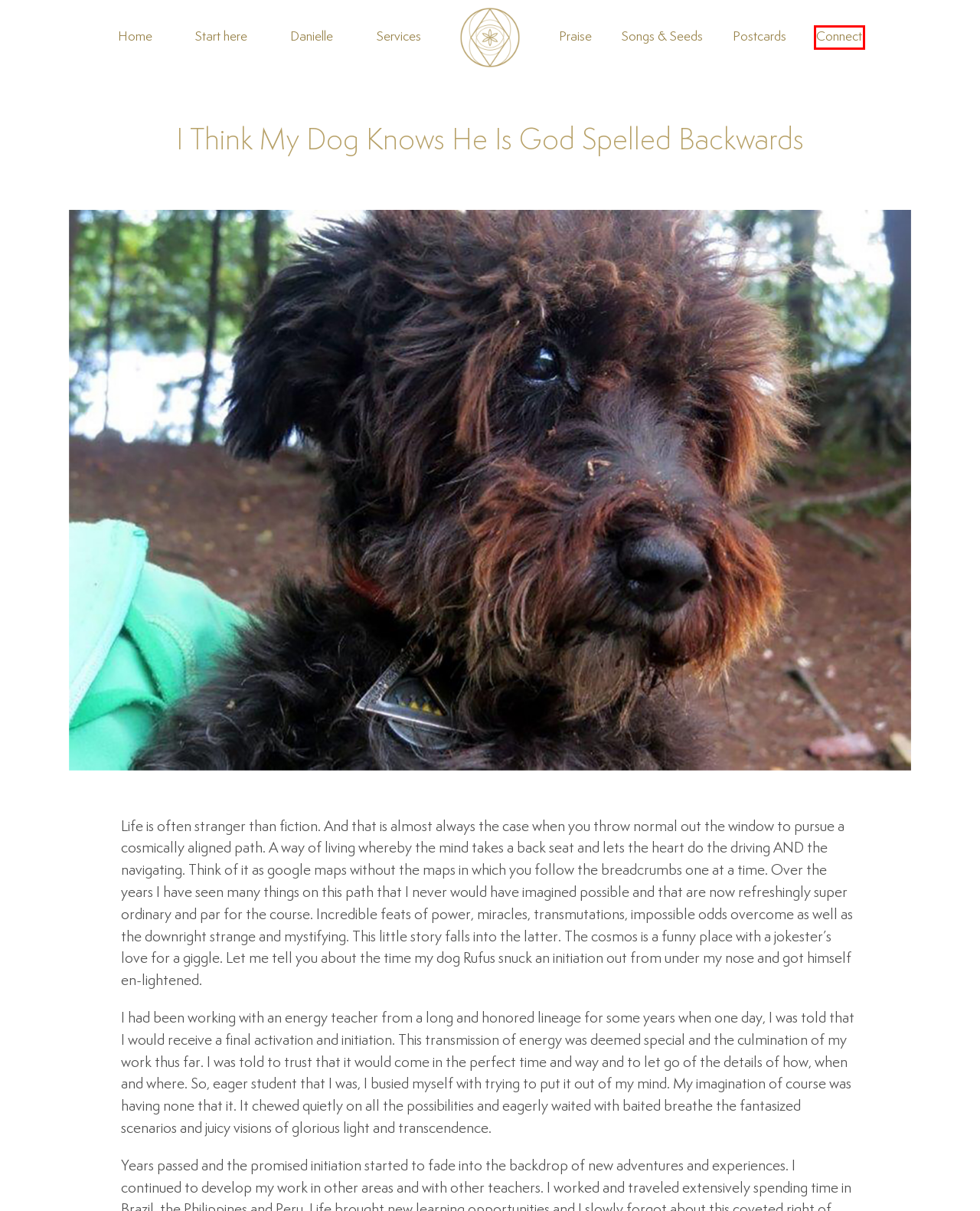You are presented with a screenshot of a webpage that includes a red bounding box around an element. Determine which webpage description best matches the page that results from clicking the element within the red bounding box. Here are the candidates:
A. Connect – PureGraceLight
B. Start here – PureGraceLight
C. Postcards – PureGraceLight
D. Praise – PureGraceLight
E. PureGraceLight – With Danielle Brooks
F. Songs & Seeds – PureGraceLight
G. Services – PureGraceLight
H. Danielle – PureGraceLight

A